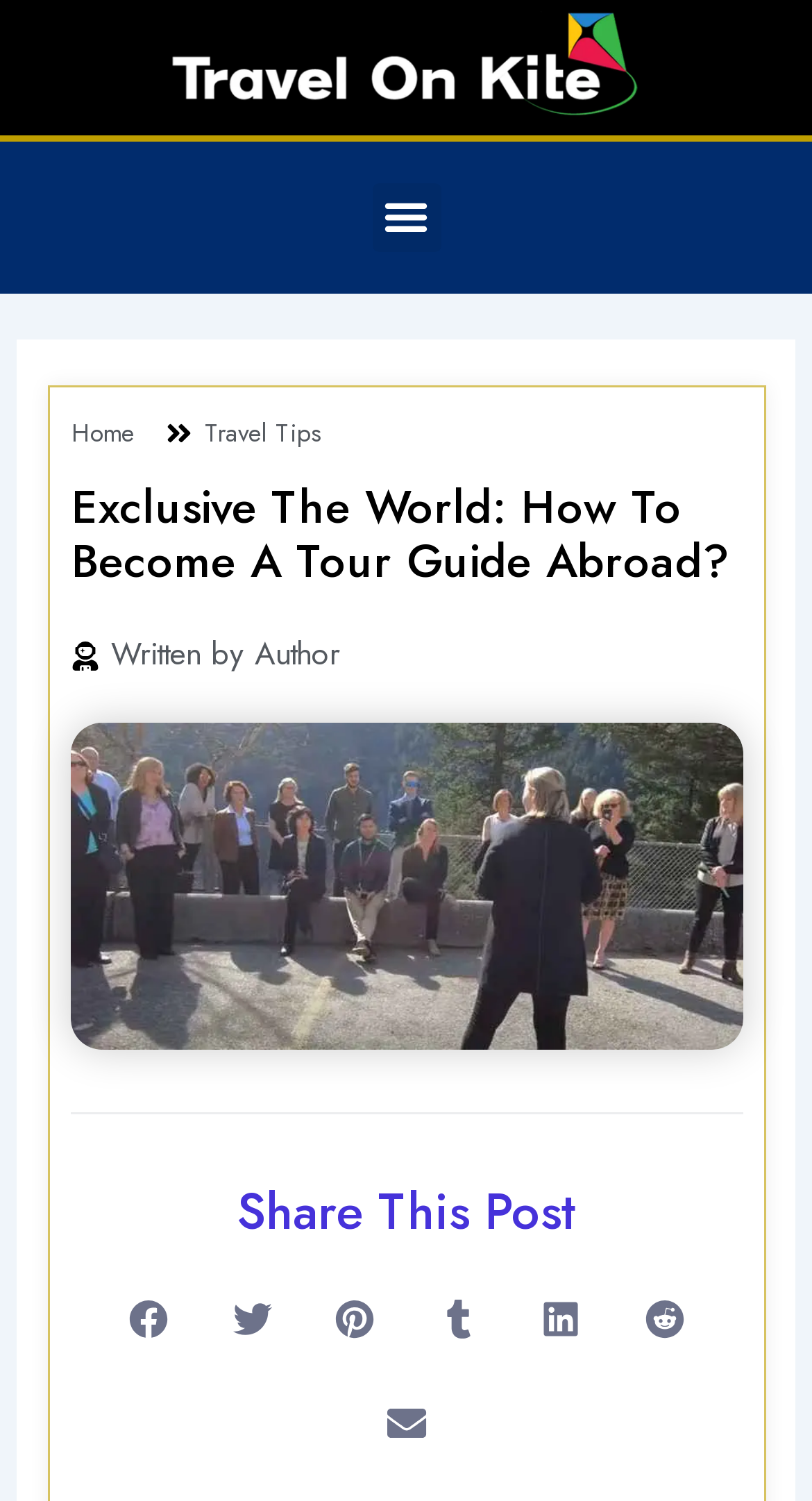Provide the bounding box coordinates of the section that needs to be clicked to accomplish the following instruction: "Share this post on facebook."

[0.121, 0.845, 0.247, 0.914]